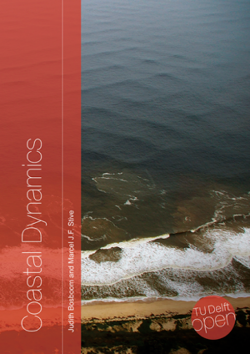Explain the image with as much detail as possible.

The image features the cover of the textbook titled "Coastal Dynamics," authored by Judith Bosboom and Menno J.F. Stive. The cover art showcases a stunning aerial view of coastal waters, where gentle waves meet the shoreline, capturing the dynamic interplay of ocean and land. The title "Coastal Dynamics" is prominently displayed on the left side in white lettering against a red background, emphasizing the book's focus on the physical processes that shape coastal environments. The bottom right corner features a logo indicating the publisher, TU Delft Open, suggesting the book is part of an open educational resource aimed at enhancing accessibility to educational materials. This textbook delves into the complex interactions within coastal systems, making it a vital resource for understanding sediment transport and morphodynamics.